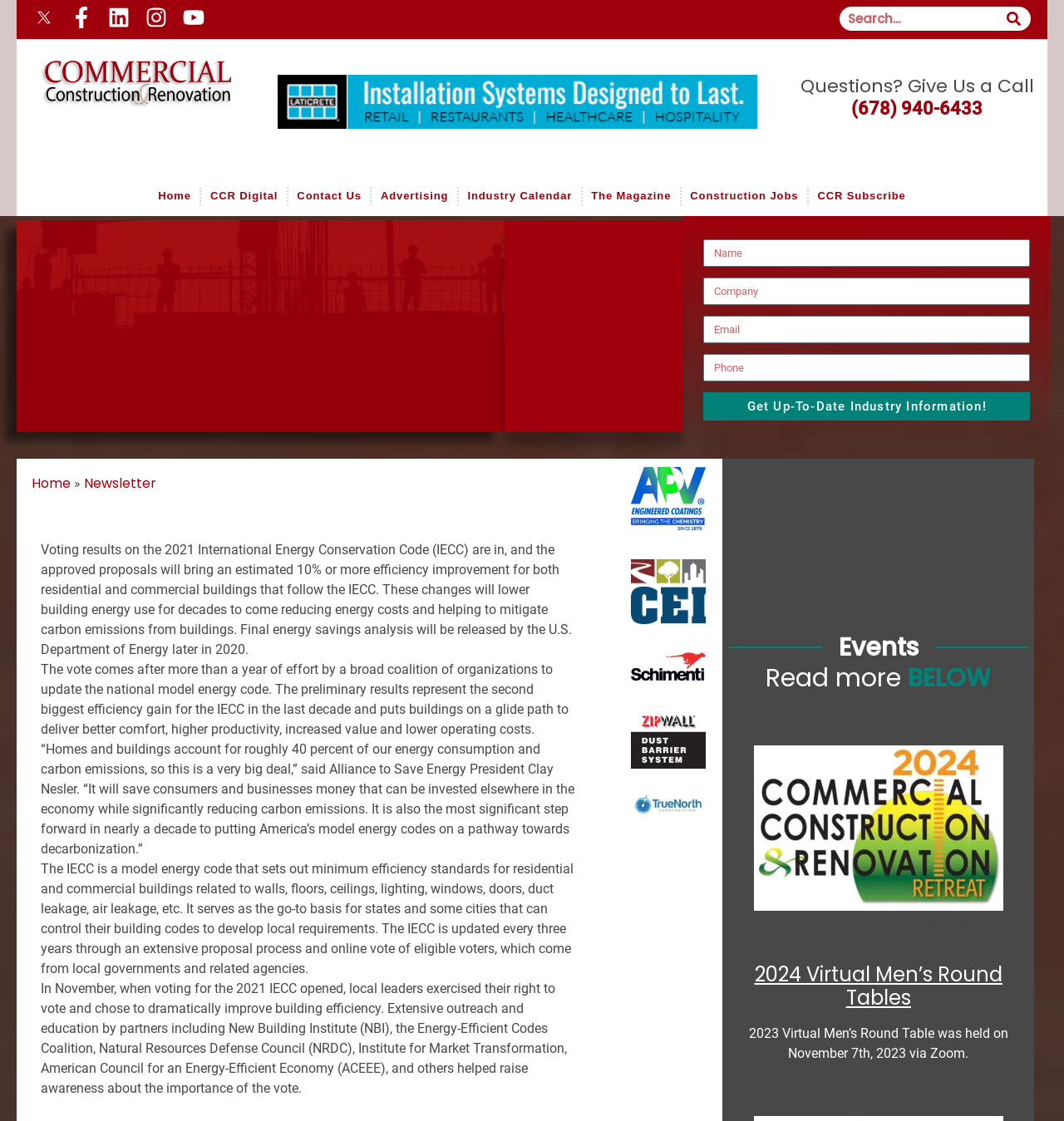Please mark the clickable region by giving the bounding box coordinates needed to complete this instruction: "Visit the Home page".

[0.147, 0.15, 0.182, 0.2]